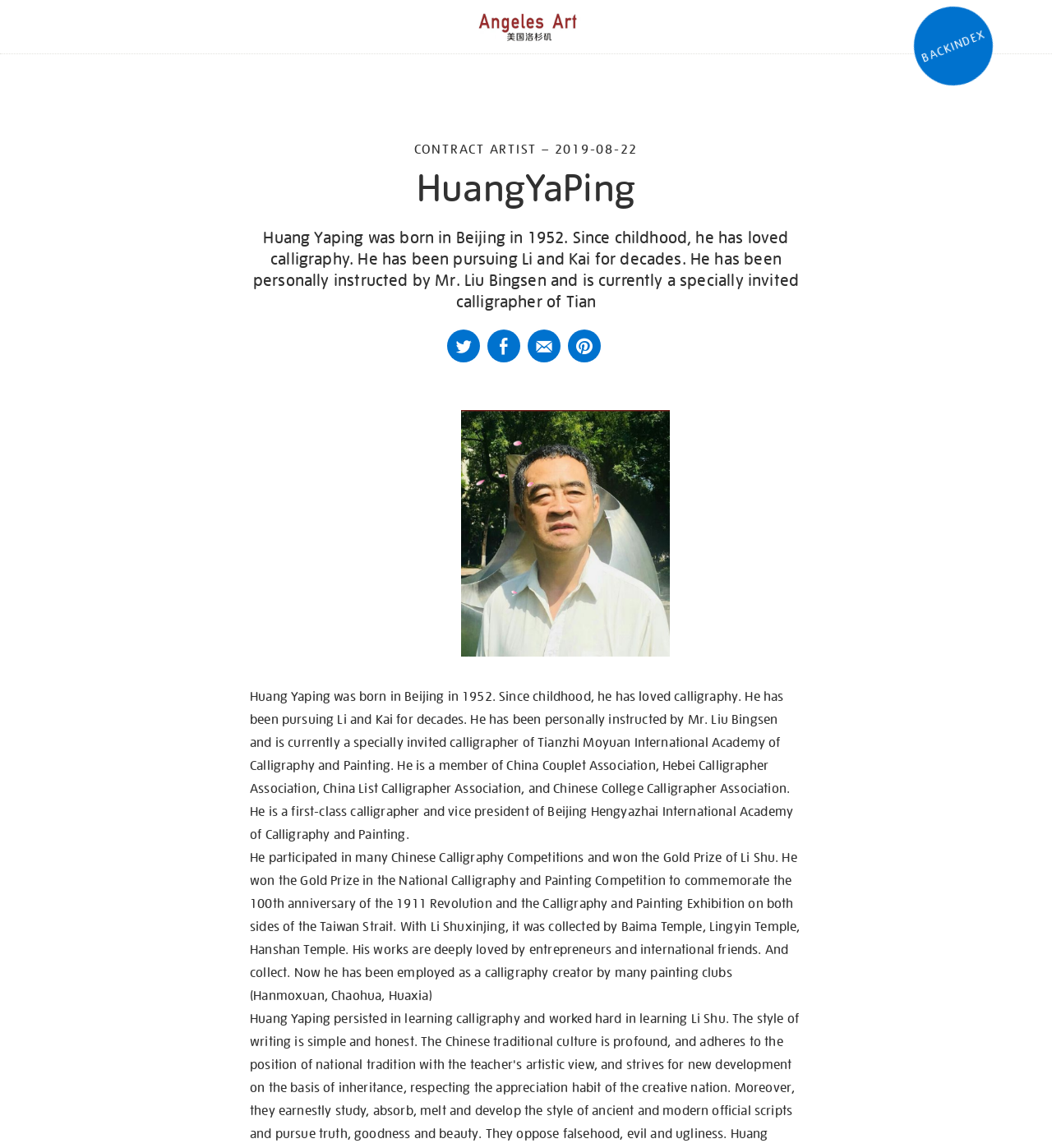Refer to the screenshot and give an in-depth answer to this question: How many associations is Huang Yaping a member of?

According to the webpage, Huang Yaping is a member of China Couplet Association, Hebei Calligrapher Association, China List Calligrapher Association, and Chinese College Calligrapher Association, which makes a total of four associations.